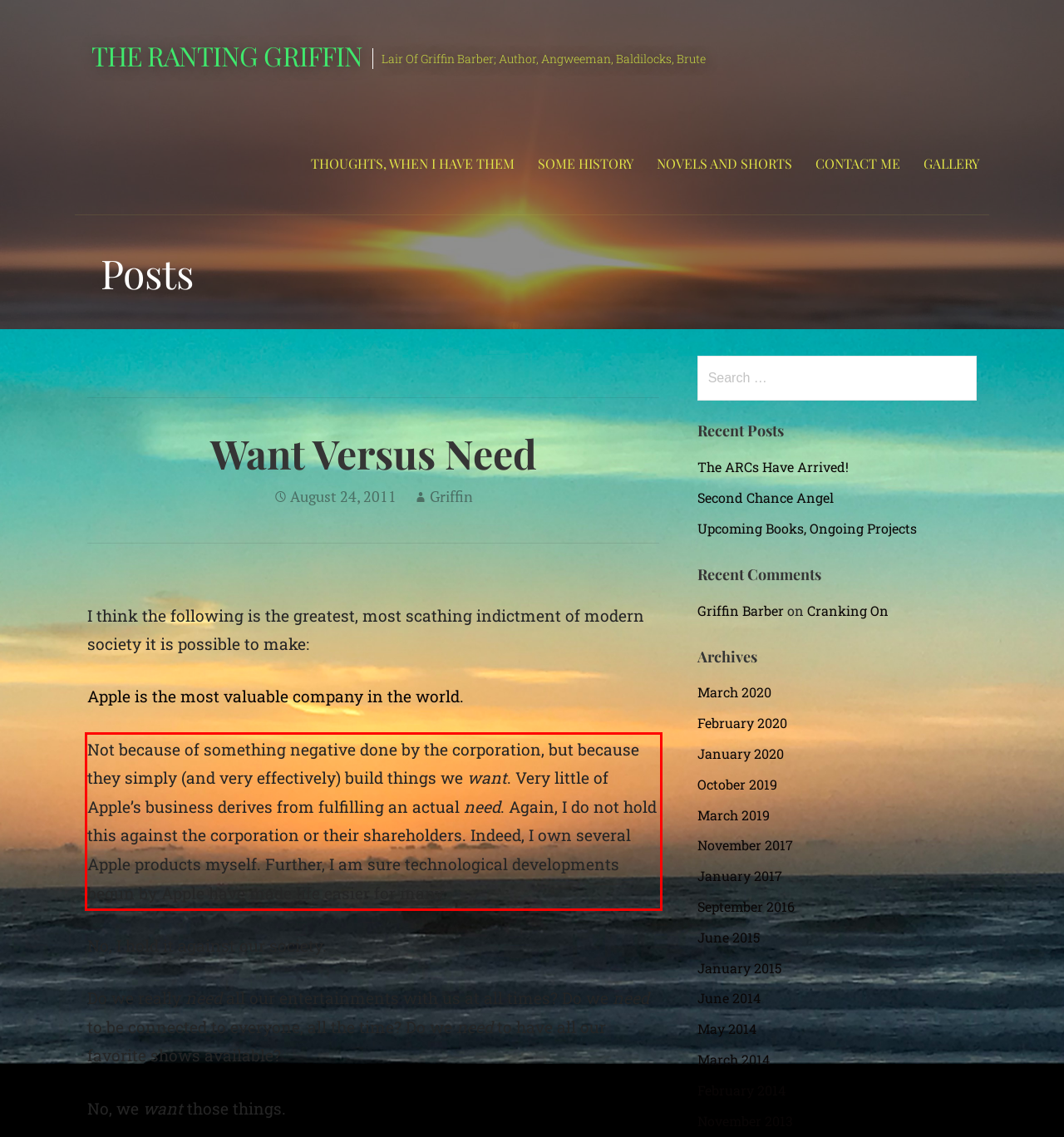In the screenshot of the webpage, find the red bounding box and perform OCR to obtain the text content restricted within this red bounding box.

Not because of something negative done by the corporation, but because they simply (and very effectively) build things we want. Very little of Apple’s business derives from fulfilling an actual need. Again, I do not hold this against the corporation or their shareholders. Indeed, I own several Apple products myself. Further, I am sure technological developments begun by Apple have made life easier for many.